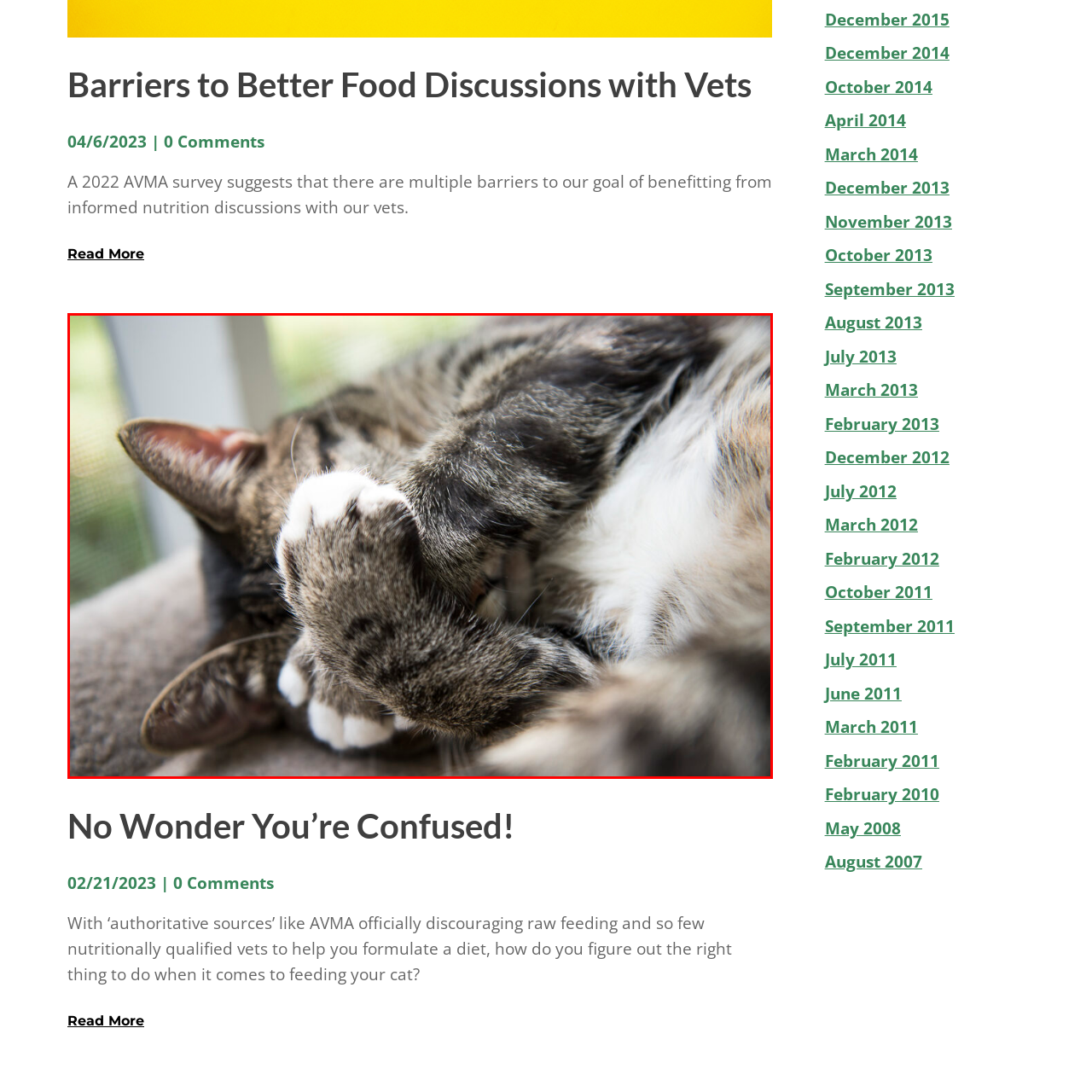What is the cat's ears doing? Observe the image within the red bounding box and give a one-word or short-phrase answer.

Perking slightly